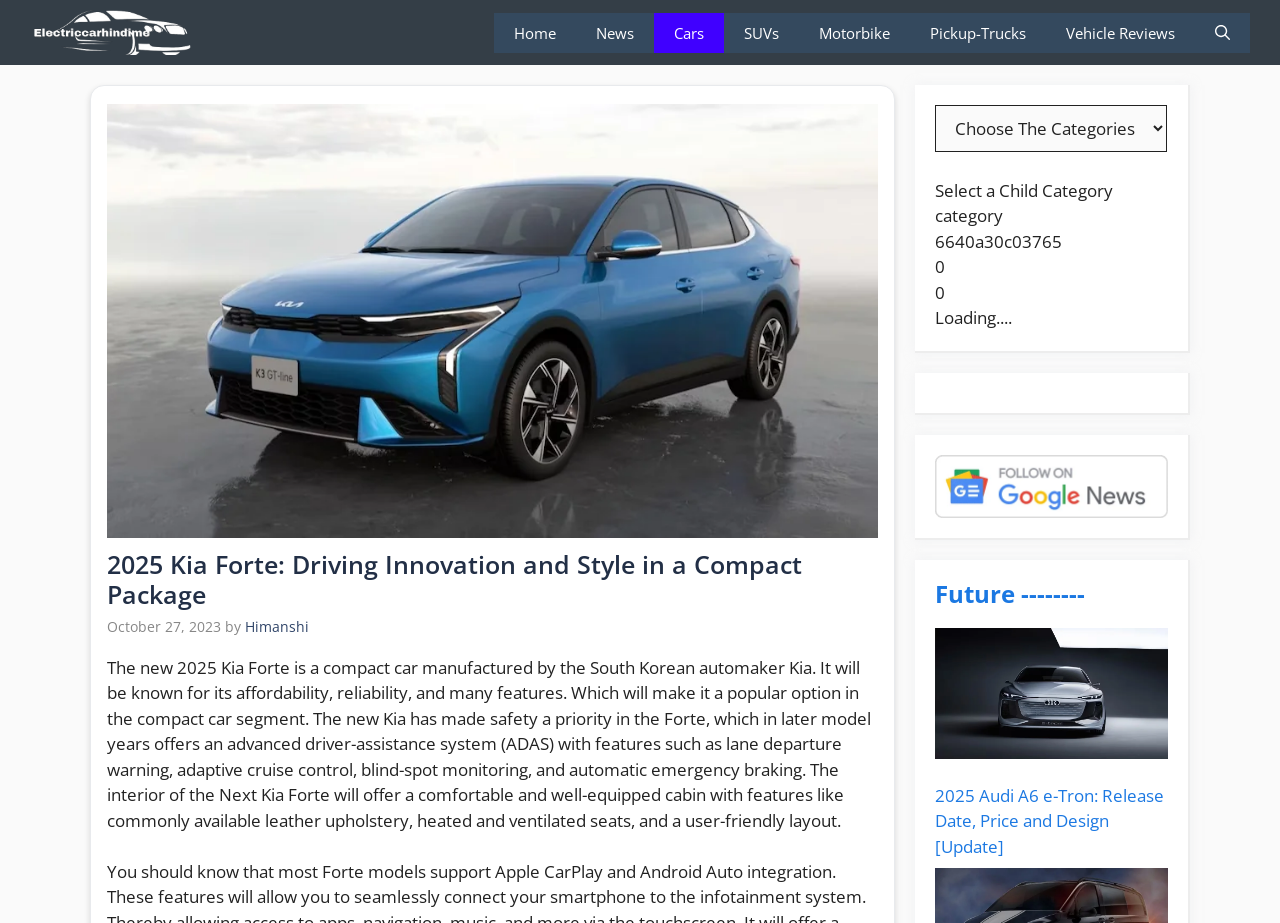Detail the various sections and features of the webpage.

The webpage is about the 2025 Kia Forte, a compact car manufactured by Kia. At the top, there is a navigation bar with links to "Electriccarhindime", "Home", "News", "Cars", "SUVs", "Motorbike", "Pickup-Trucks", and "Vehicle Reviews". On the right side of the navigation bar, there is a search button with an image of the 2025 Kia Forte.

Below the navigation bar, there is a header section with a heading that reads "2025 Kia Forte: Driving Innovation and Style in a Compact Package". The header section also includes the date "October 27, 2023", and the author's name "Himanshi". 

Under the header section, there is a paragraph of text that describes the 2025 Kia Forte, highlighting its affordability, reliability, and features, including an advanced driver-assistance system (ADAS) with features such as lane departure warning, adaptive cruise control, blind-spot monitoring, and automatic emergency braking. The interior of the car is also described as comfortable and well-equipped with features like leather upholstery, heated and ventilated seats, and a user-friendly layout.

To the right of the main content, there are three complementary sections. The first section has a combobox with a prompt to "Select a Child Category". The second section is empty, and the third section has a figure with a link to "electriccarhindime.com" and an image. Below the figure, there is a heading that reads "Future --------" with a link to a related article. There are also two links to articles about the 2025 Audi A6 e-Tron, each with an accompanying image.